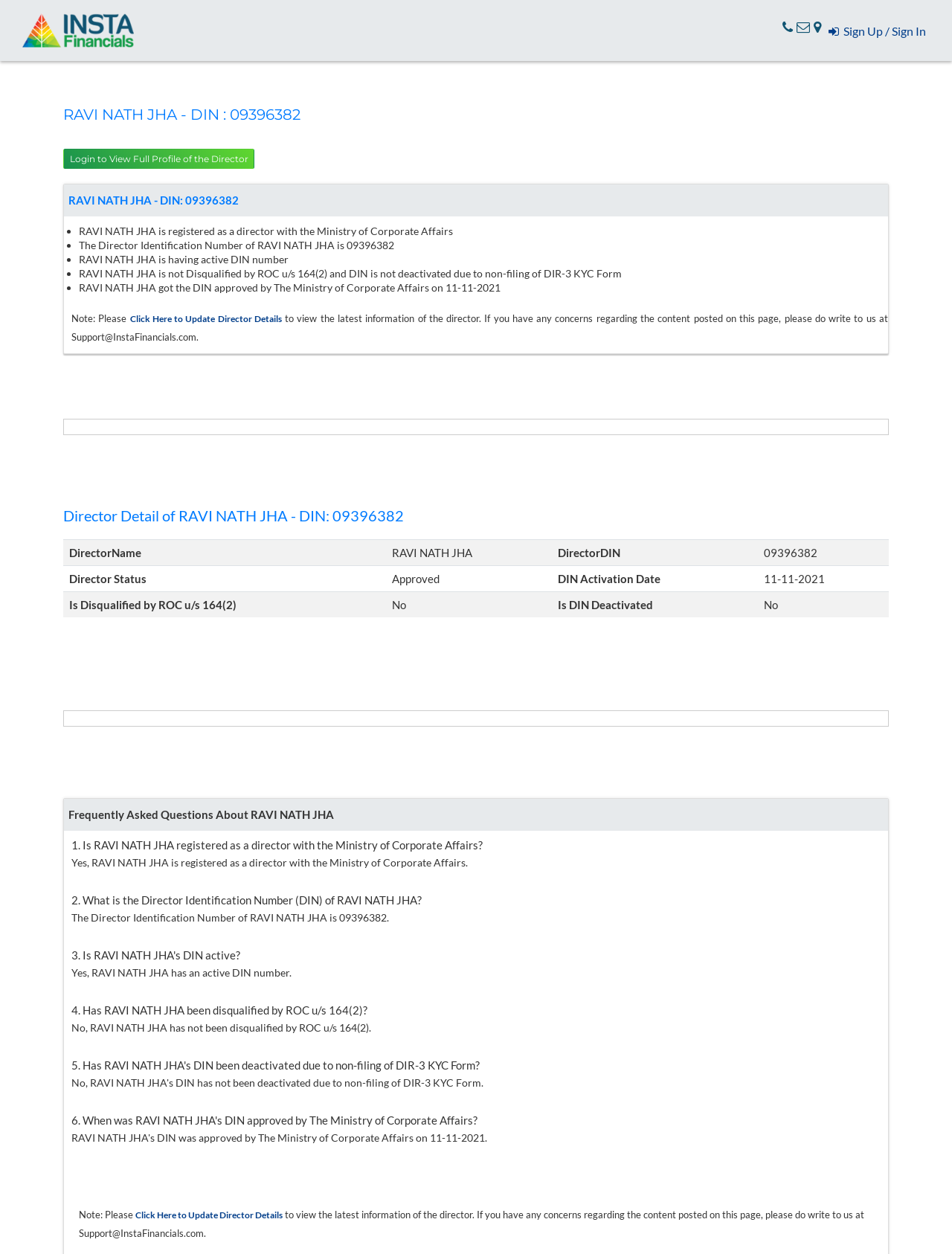Predict the bounding box coordinates of the area that should be clicked to accomplish the following instruction: "Click on the Update Director Details link". The bounding box coordinates should consist of four float numbers between 0 and 1, i.e., [left, top, right, bottom].

[0.136, 0.25, 0.296, 0.259]